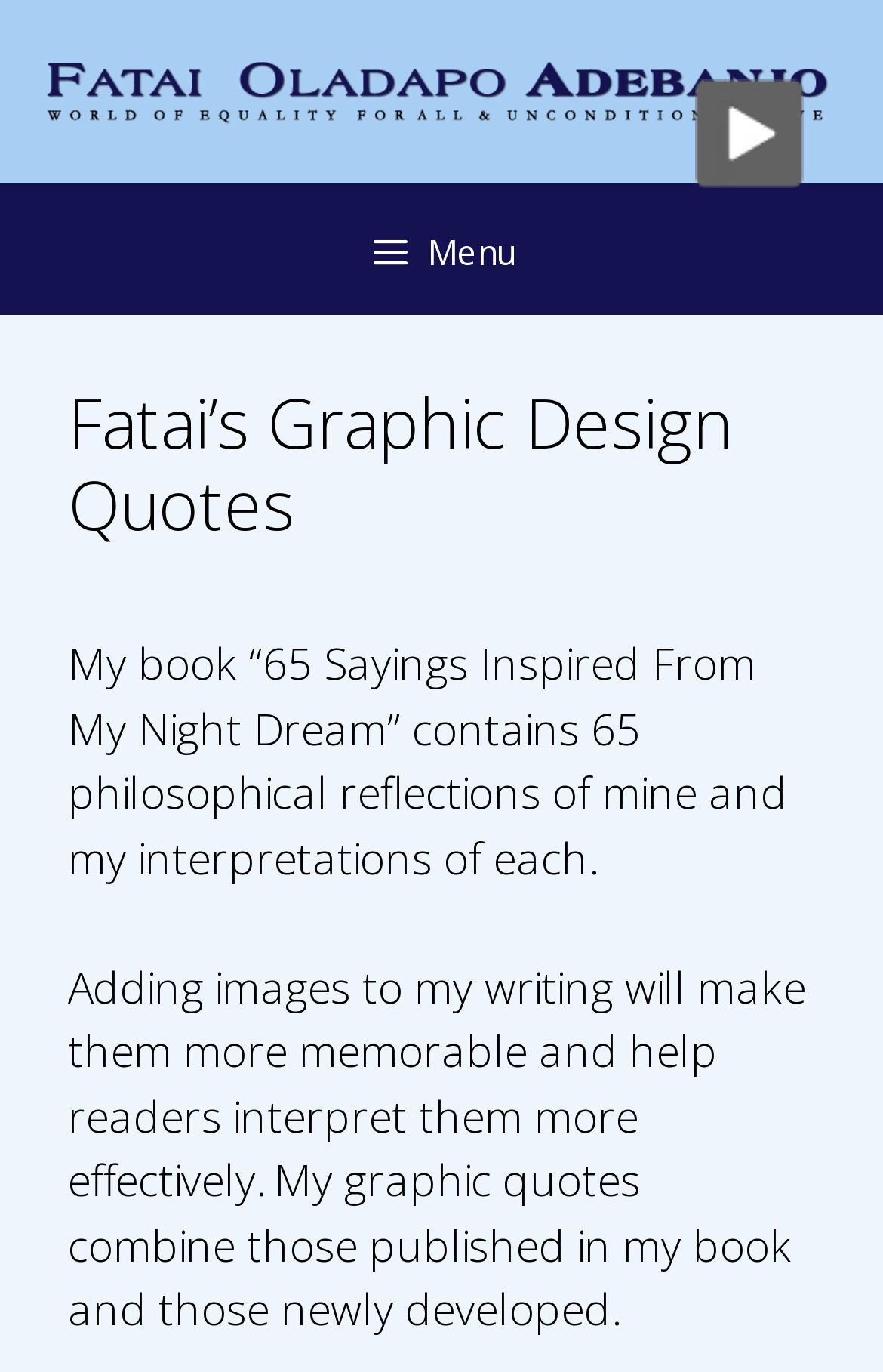From the webpage screenshot, predict the bounding box of the UI element that matches this description: "Menu".

[0.0, 0.134, 1.0, 0.233]